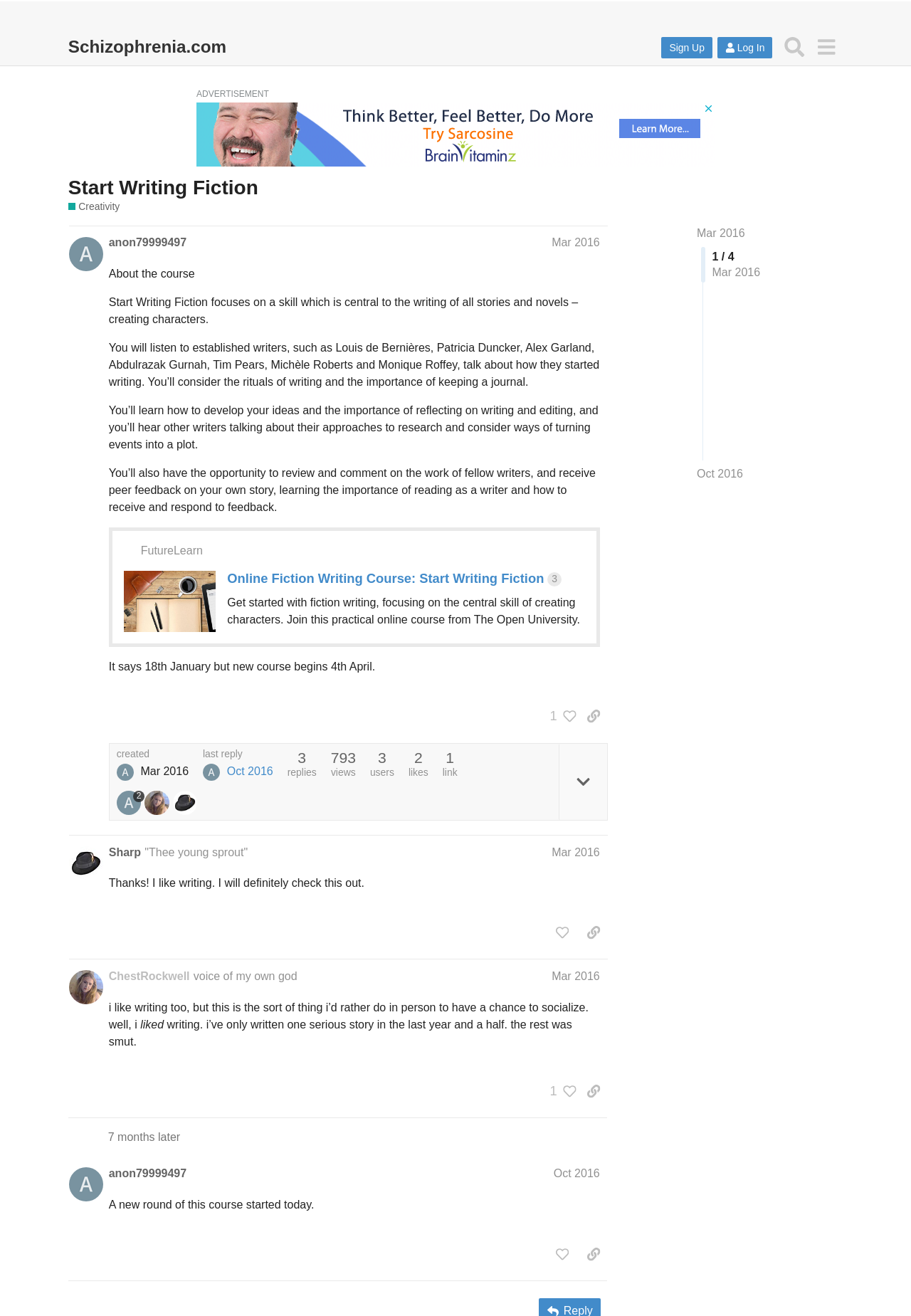What is the purpose of the 'post #1 by @anon79999497' section? Refer to the image and provide a one-word or short phrase answer.

To share writing experiences